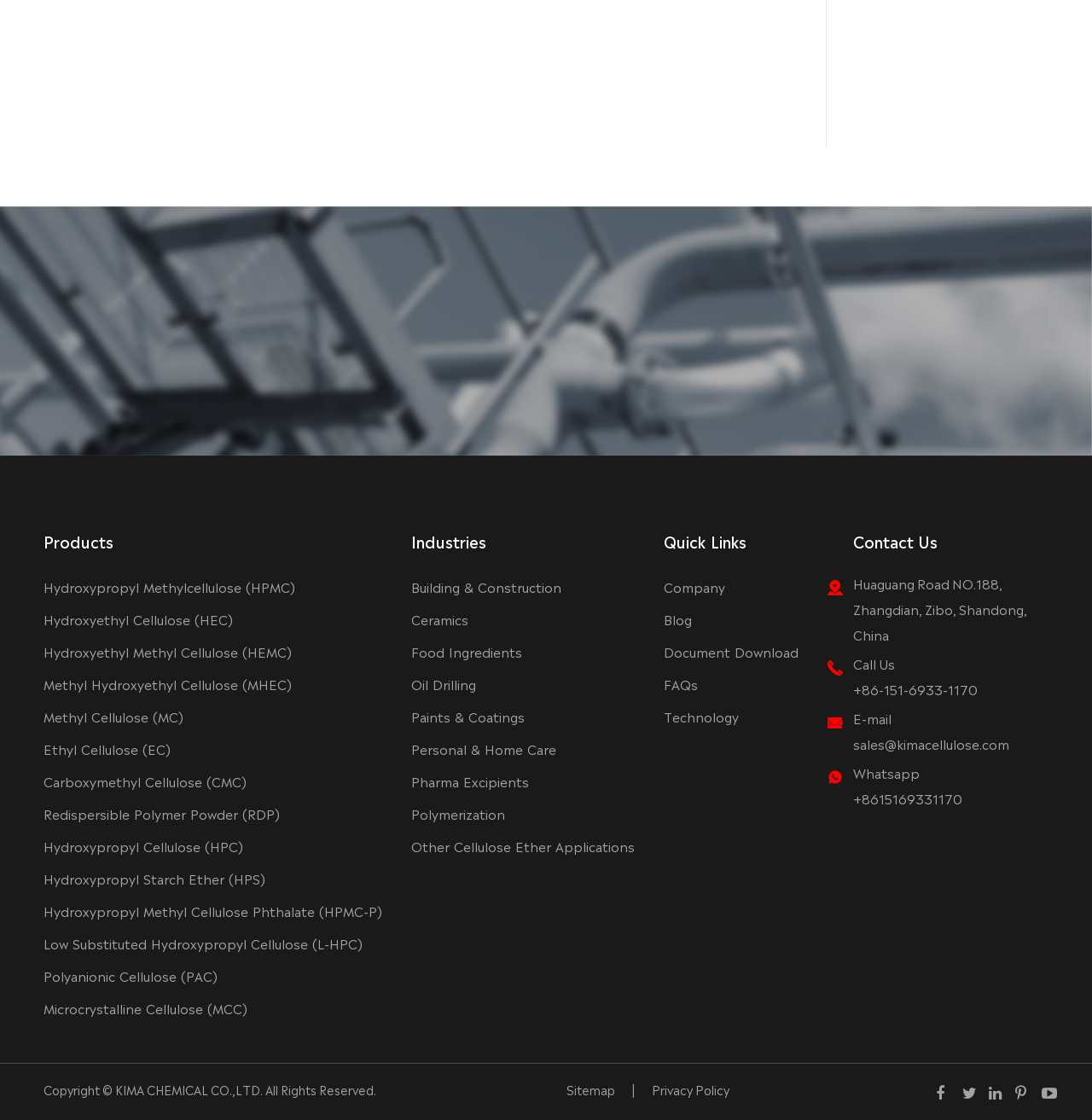How many quick links are listed?
Relying on the image, give a concise answer in one word or a brief phrase.

6